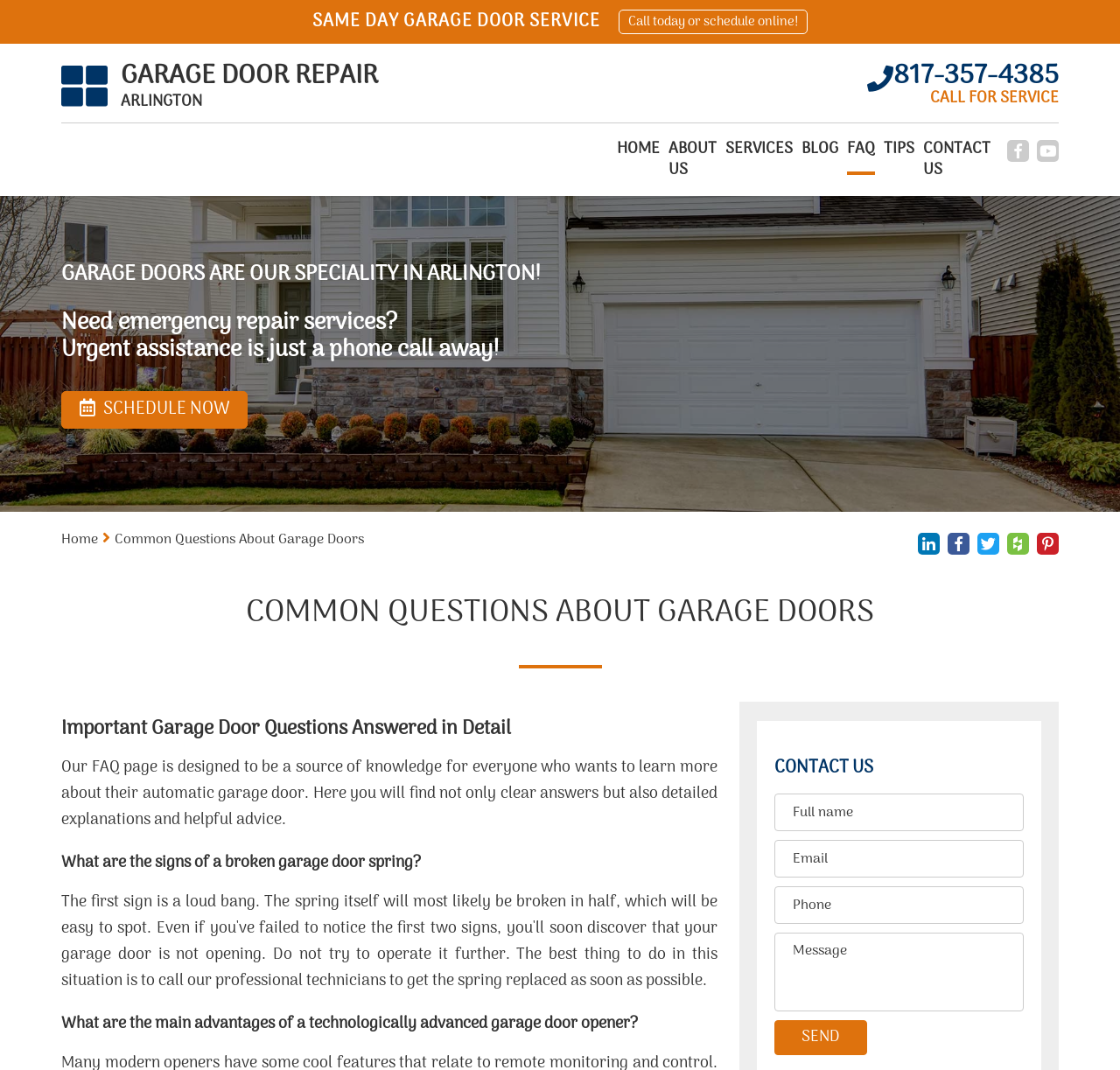What is the purpose of the FAQ page?
Using the information from the image, give a concise answer in one word or a short phrase.

To provide knowledge about garage doors